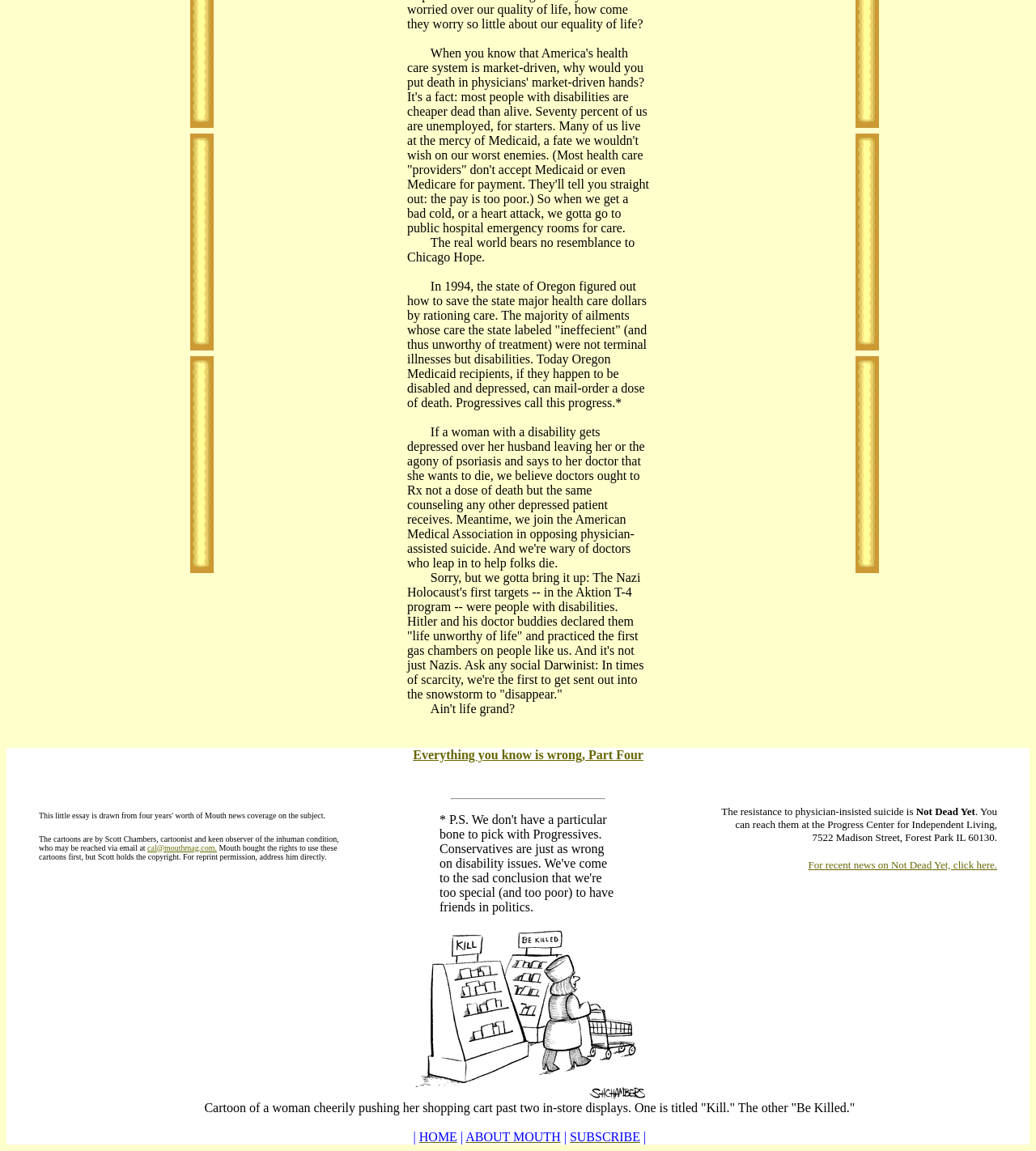Bounding box coordinates should be provided in the format (top-left x, top-left y, bottom-right x, bottom-right y) with all values between 0 and 1. Identify the bounding box for this UI element: SUBSCRIBE

[0.55, 0.982, 0.618, 0.994]